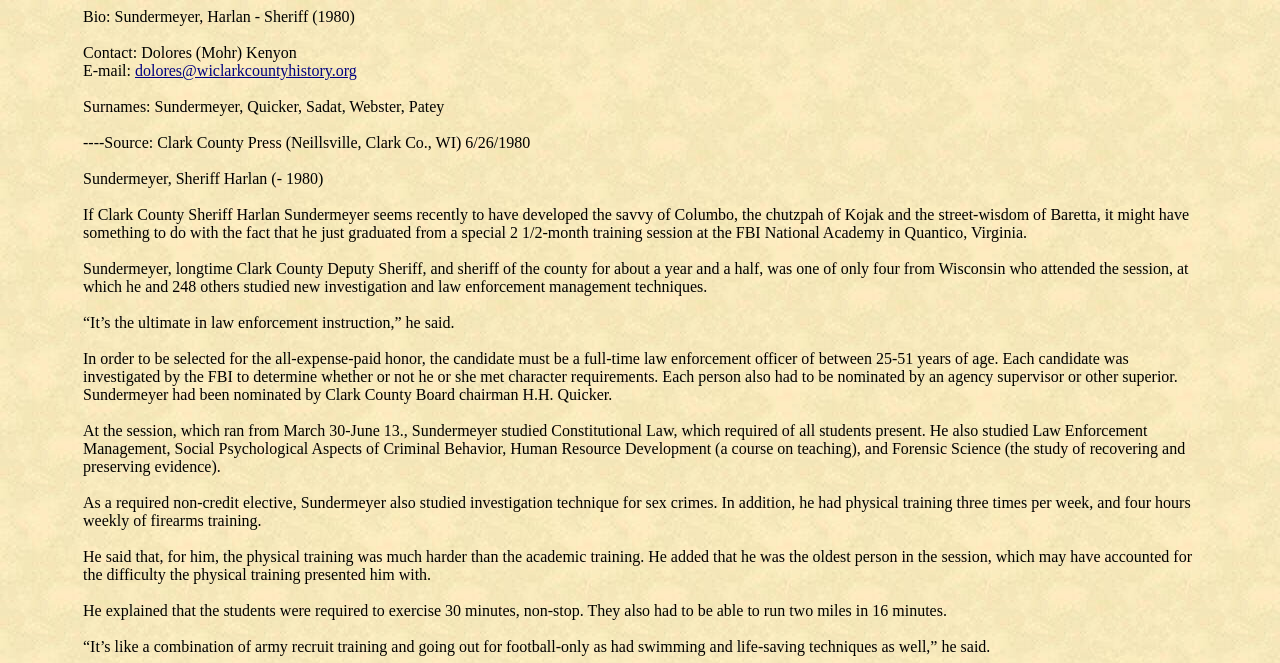What was the age range for candidates to be selected for the FBI training?
Answer the question with a thorough and detailed explanation.

According to the webpage, to be selected for the FBI training, the candidate must be a full-time law enforcement officer of between 25-51 years of age.